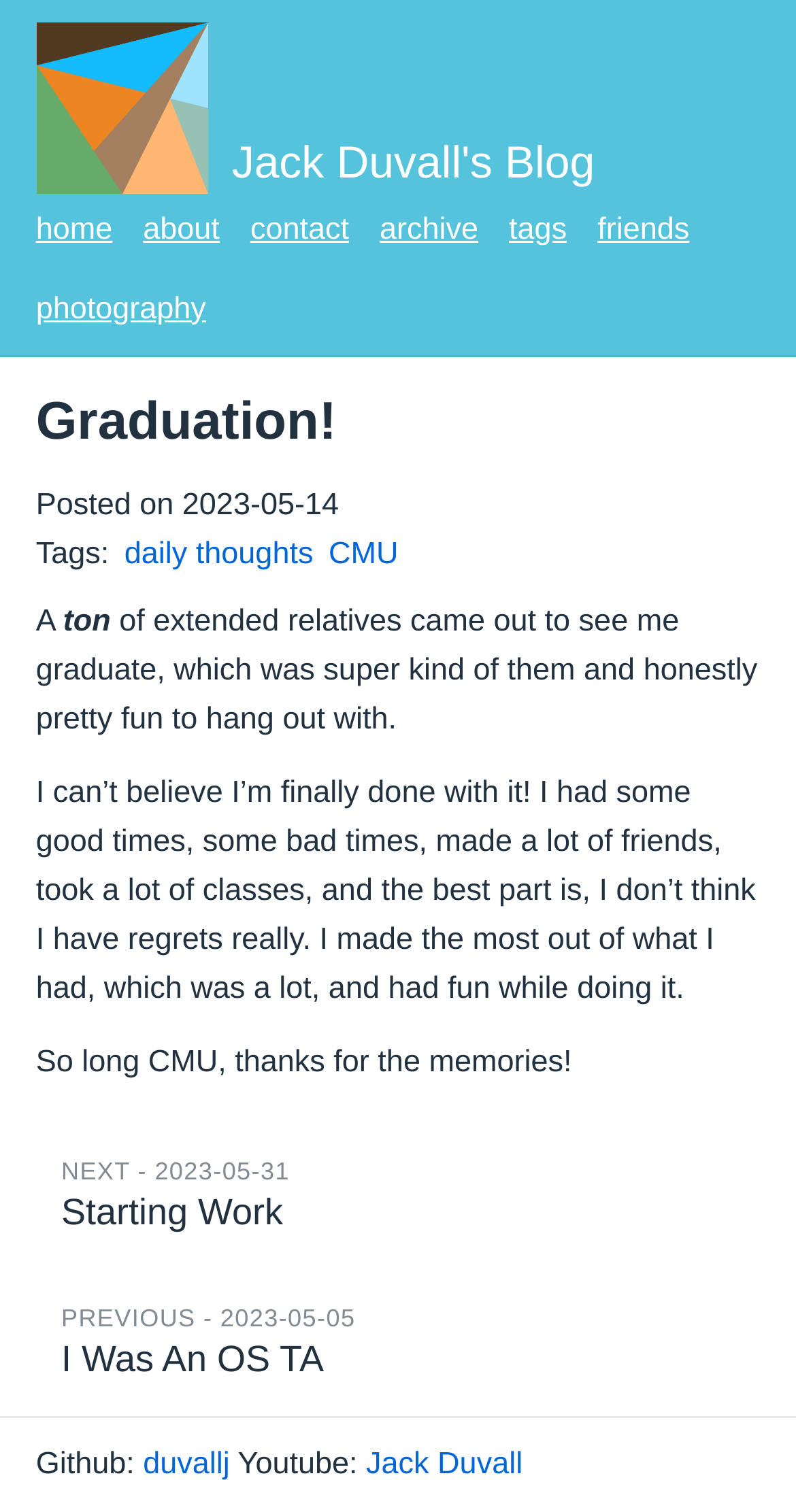Show me the bounding box coordinates of the clickable region to achieve the task as per the instruction: "check the Github profile".

[0.18, 0.957, 0.289, 0.98]